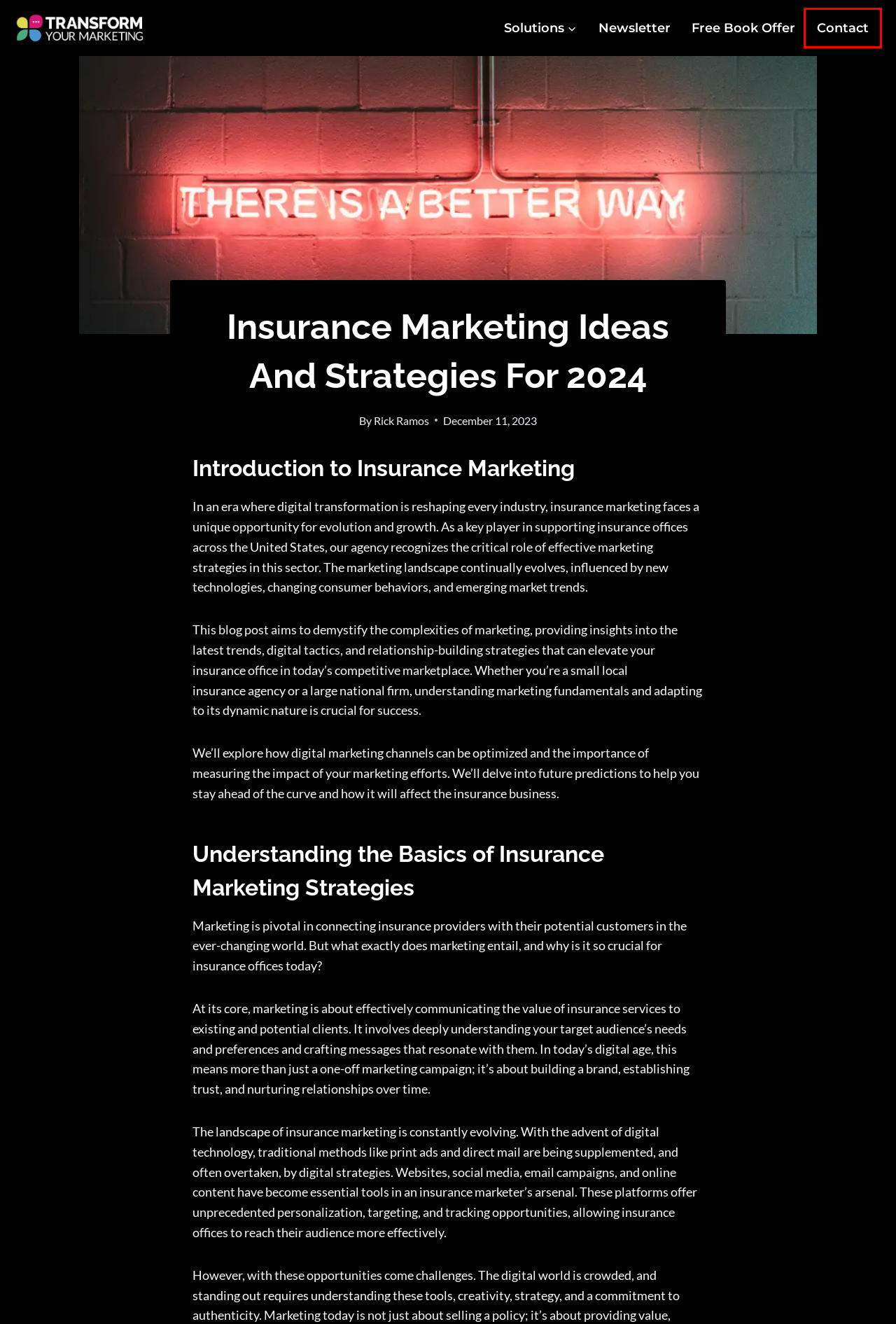Review the screenshot of a webpage that includes a red bounding box. Choose the webpage description that best matches the new webpage displayed after clicking the element within the bounding box. Here are the candidates:
A. Claim A FREE Copy Of The Best Seller "Transform Your Marketing"
B. Transform Your Marketing: The HealthTech and Startup Experts
C. 5 Companies That Nail the Art of Brand Voice and Tone
D. Our Solutions - Transform Your Marketing
E. Newsletter - Transform Your Marketing
F. how to hire a fractional CMO? - Transform Your Marketing
G. Contact - Transform Your Marketing
H. appointmentsquad.com

G